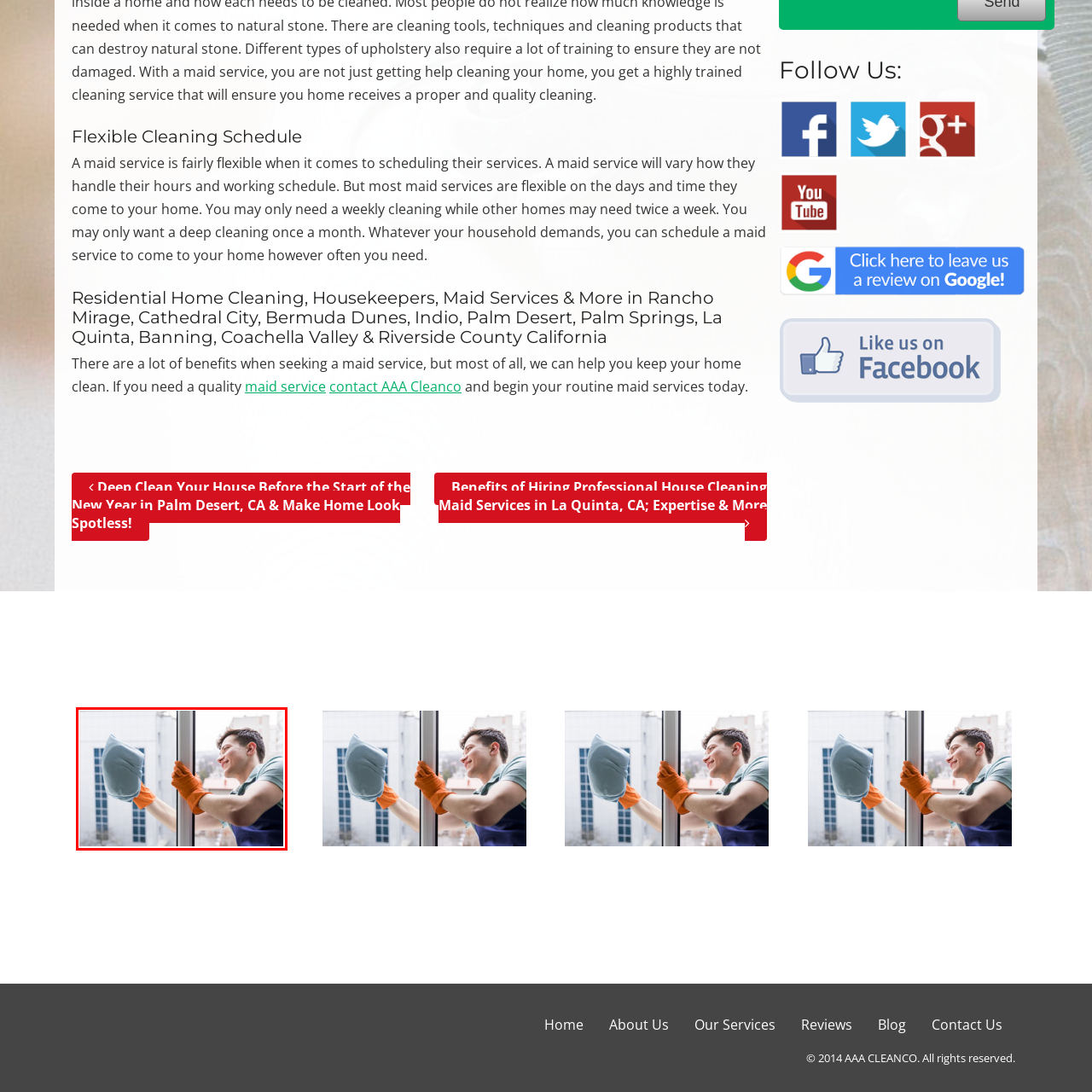What is the background setting of the image?
Focus on the image highlighted within the red borders and answer with a single word or short phrase derived from the image.

Modern urban